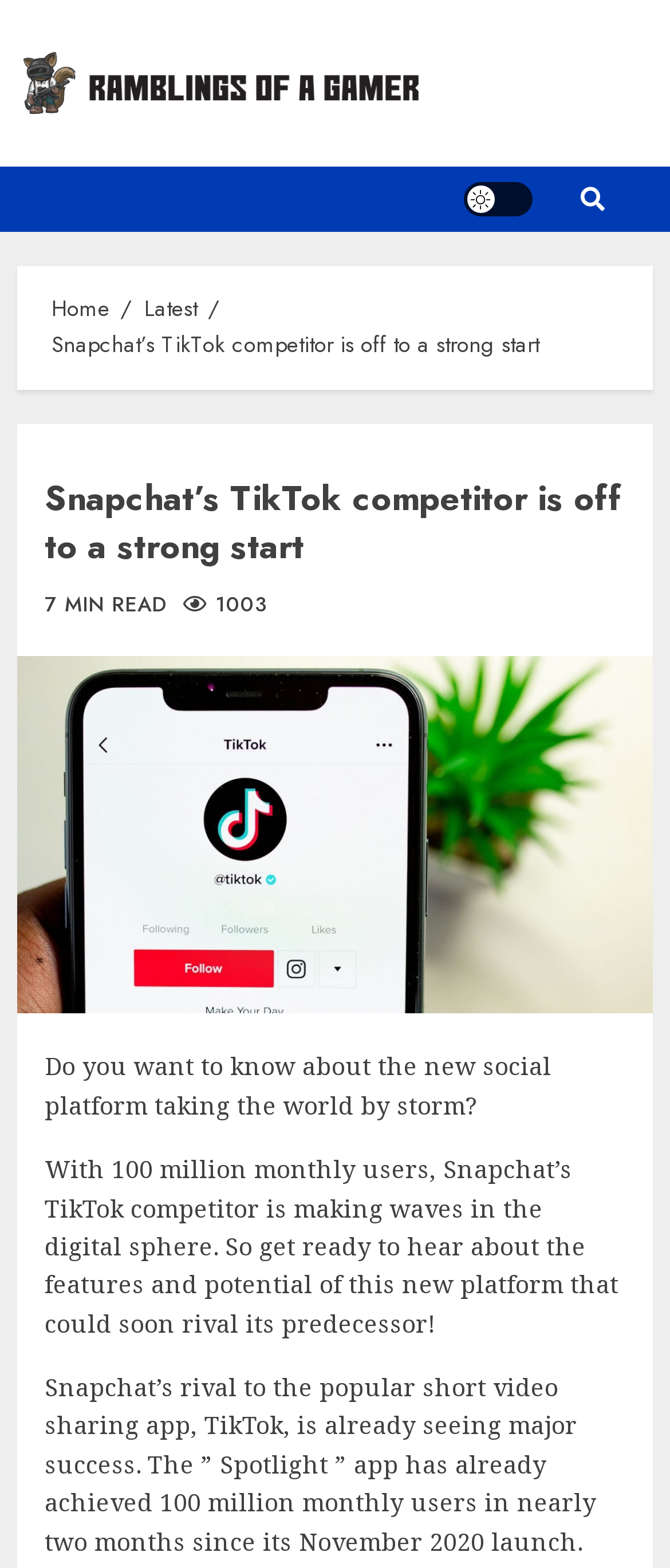Locate the bounding box of the UI element based on this description: "alt="Ramblings Of A Gamer"". Provide four float numbers between 0 and 1 as [left, top, right, bottom].

[0.026, 0.033, 0.974, 0.074]